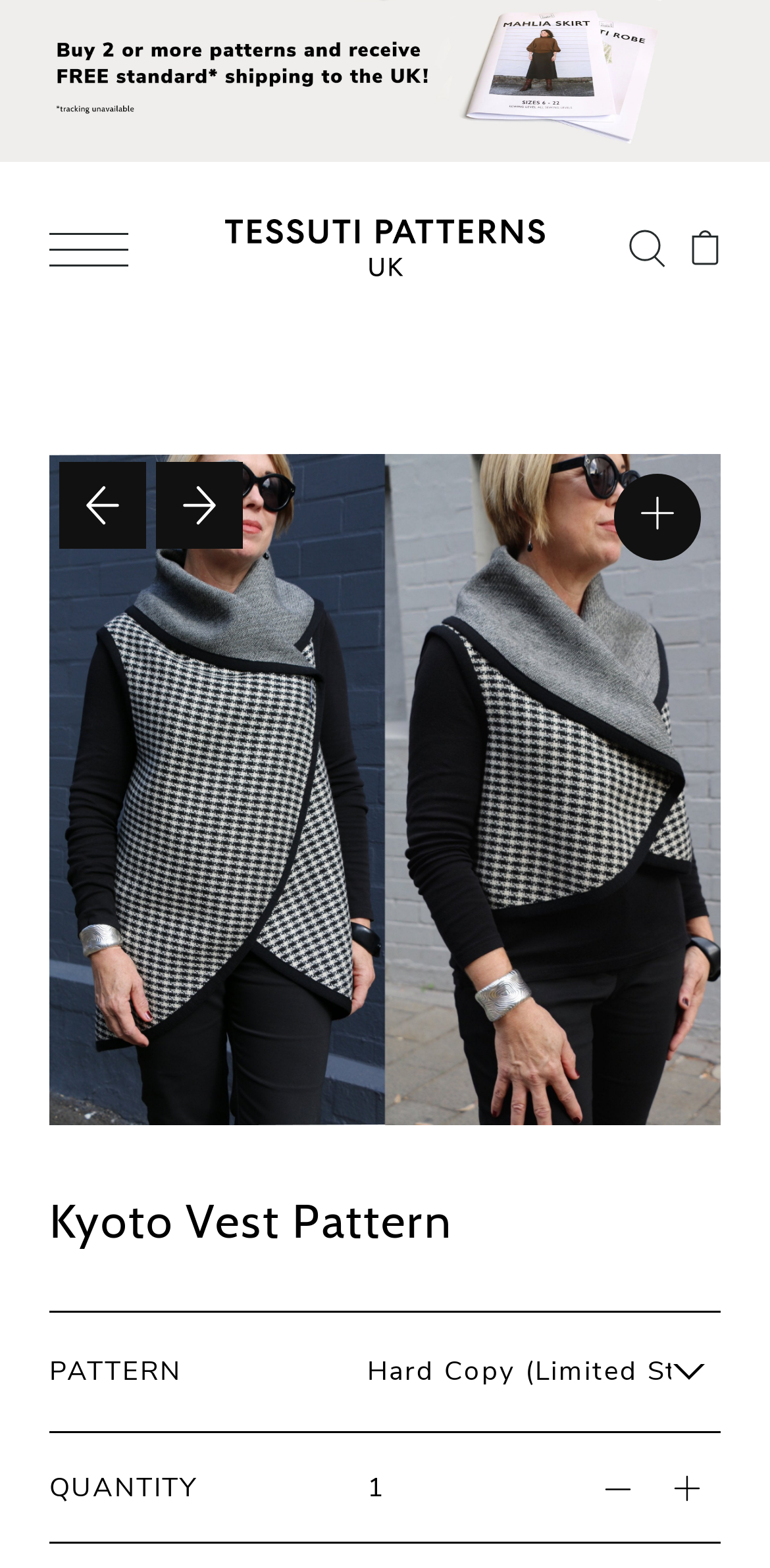Locate the bounding box coordinates of the element you need to click to accomplish the task described by this instruction: "Zoom in the image".

[0.797, 0.302, 0.91, 0.357]